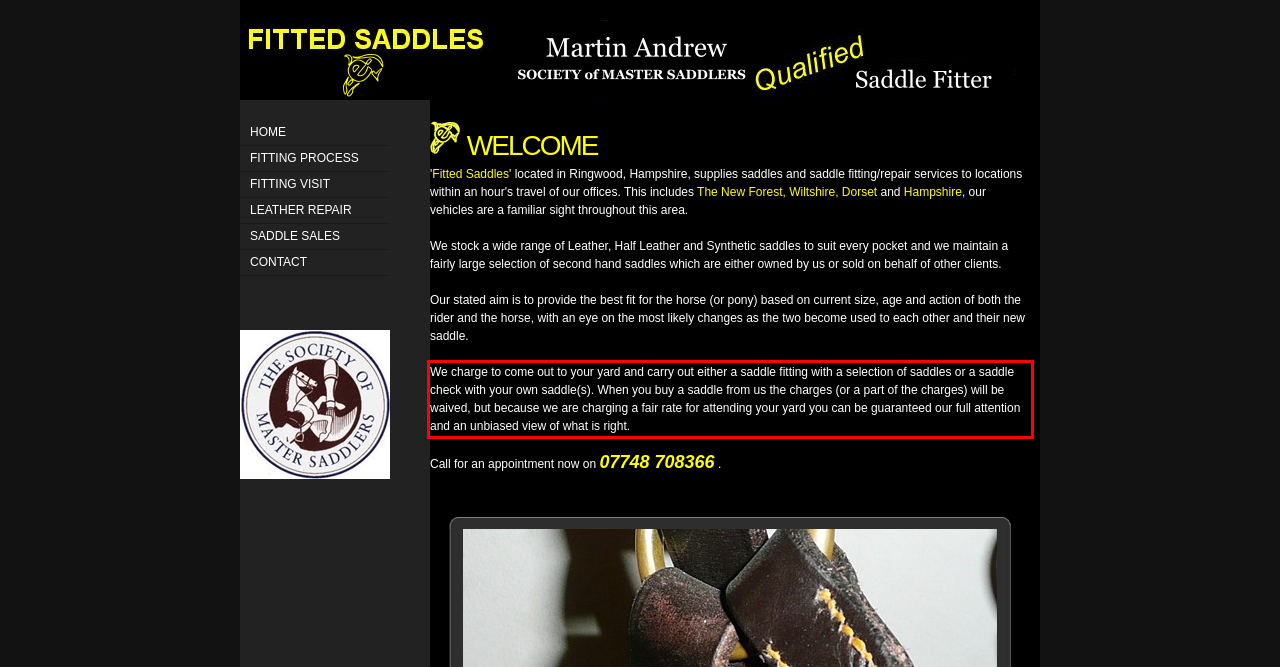You are given a webpage screenshot with a red bounding box around a UI element. Extract and generate the text inside this red bounding box.

We charge to come out to your yard and carry out either a saddle fitting with a selection of saddles or a saddle check with your own saddle(s). When you buy a saddle from us the charges (or a part of the charges) will be waived, but because we are charging a fair rate for attending your yard you can be guaranteed our full attention and an unbiased view of what is right.